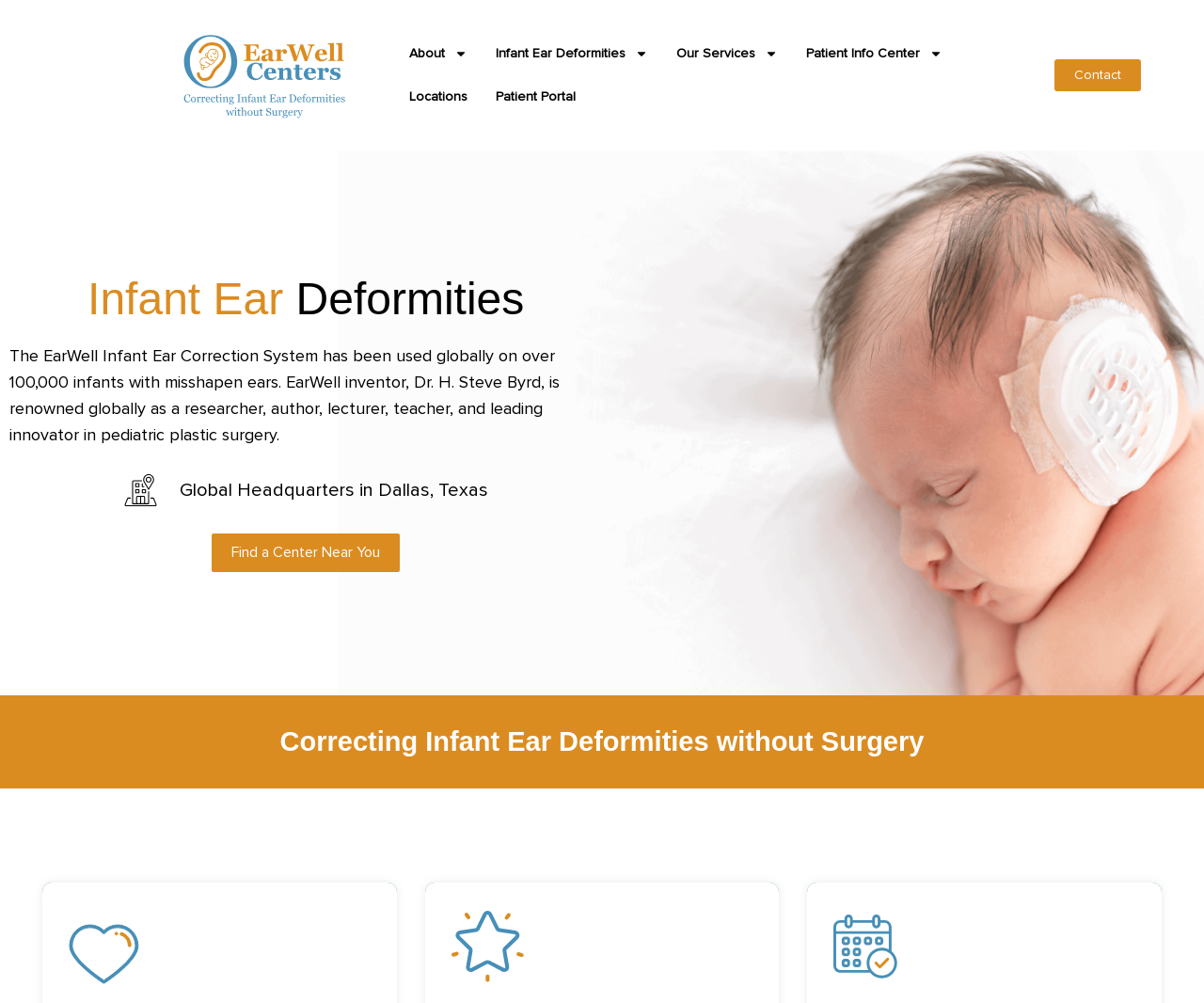Provide the bounding box coordinates for the UI element that is described by this text: "YouTube". The coordinates should be in the form of four float numbers between 0 and 1: [left, top, right, bottom].

None